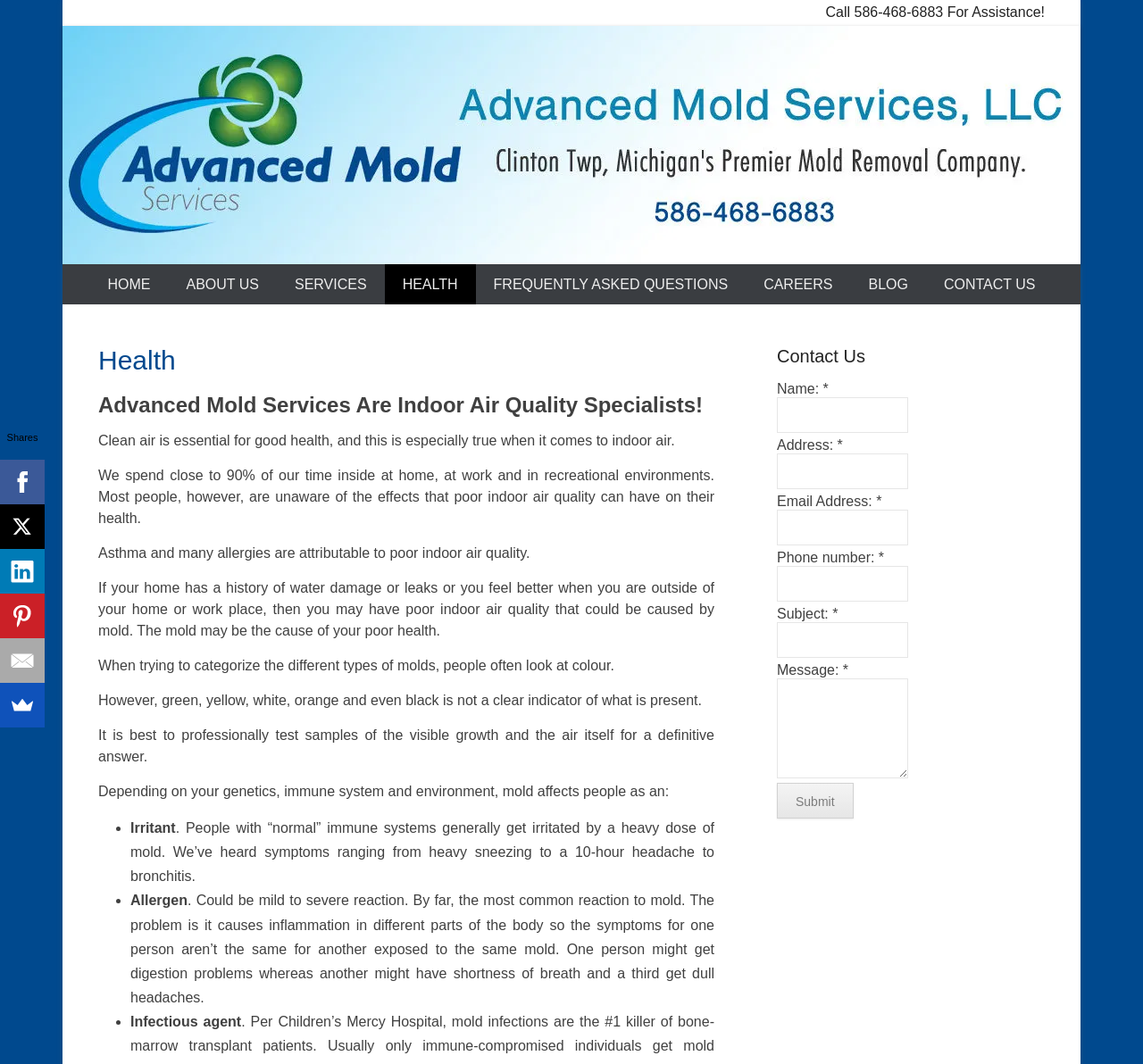Predict the bounding box coordinates of the UI element that matches this description: "value="Submit"". The coordinates should be in the format [left, top, right, bottom] with each value between 0 and 1.

[0.68, 0.736, 0.747, 0.769]